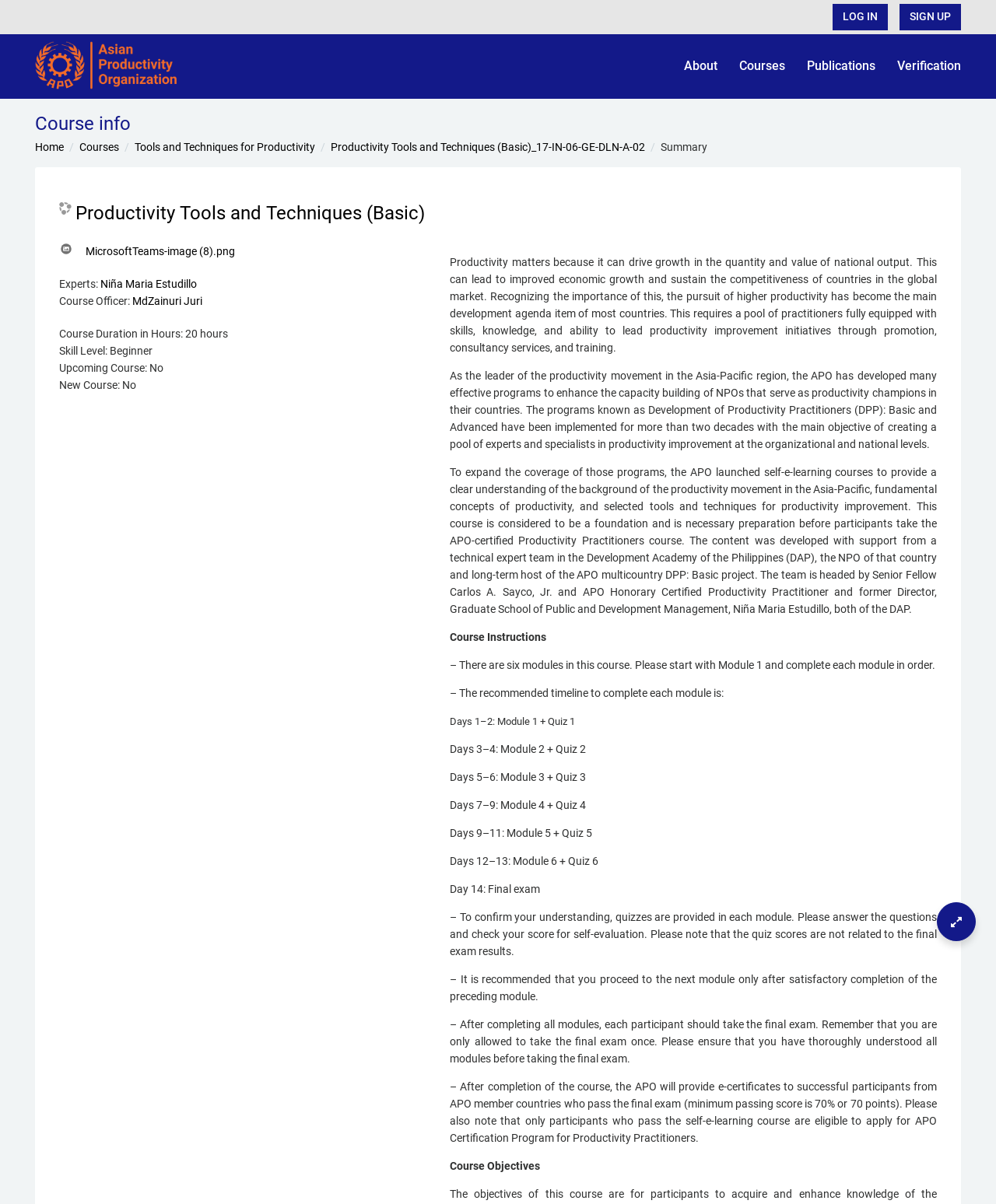Detail the various sections and features of the webpage.

This webpage is about a course on productivity tools and techniques, specifically the basic level. At the top right corner, there are two buttons: "Log In" and "Sign Up". Below them, there is a navigation bar with links to "About", "Courses", "Publications", and "Verification". 

On the left side, there is a brand logo image, and below it, a navigation bar with links to "Home", "Courses", "Tools and Techniques for Productivity", and "Productivity Tools and Techniques (Basic)_17-IN-06-GE-DLN-A-02". 

The main content of the webpage is divided into several sections. The first section is a heading "Productivity Tools and Techniques (Basic)" followed by a brief introduction to the importance of productivity and how it can drive economic growth. 

The next section explains the course's objective, which is to provide a clear understanding of the background of the productivity movement in the Asia-Pacific, fundamental concepts of productivity, and selected tools and techniques for productivity improvement. 

The course instructions are provided, which include completing six modules in order, with recommended timelines for each module, and a final exam on the 14th day. Quizzes are provided in each module for self-evaluation, and participants are advised to proceed to the next module only after satisfactory completion of the preceding module. 

The webpage also provides information about the course objectives, experts, course officer, course duration, skill level, and whether it is an upcoming or new course. There is a "Toggle Focus Mode" button at the bottom right corner of the page.